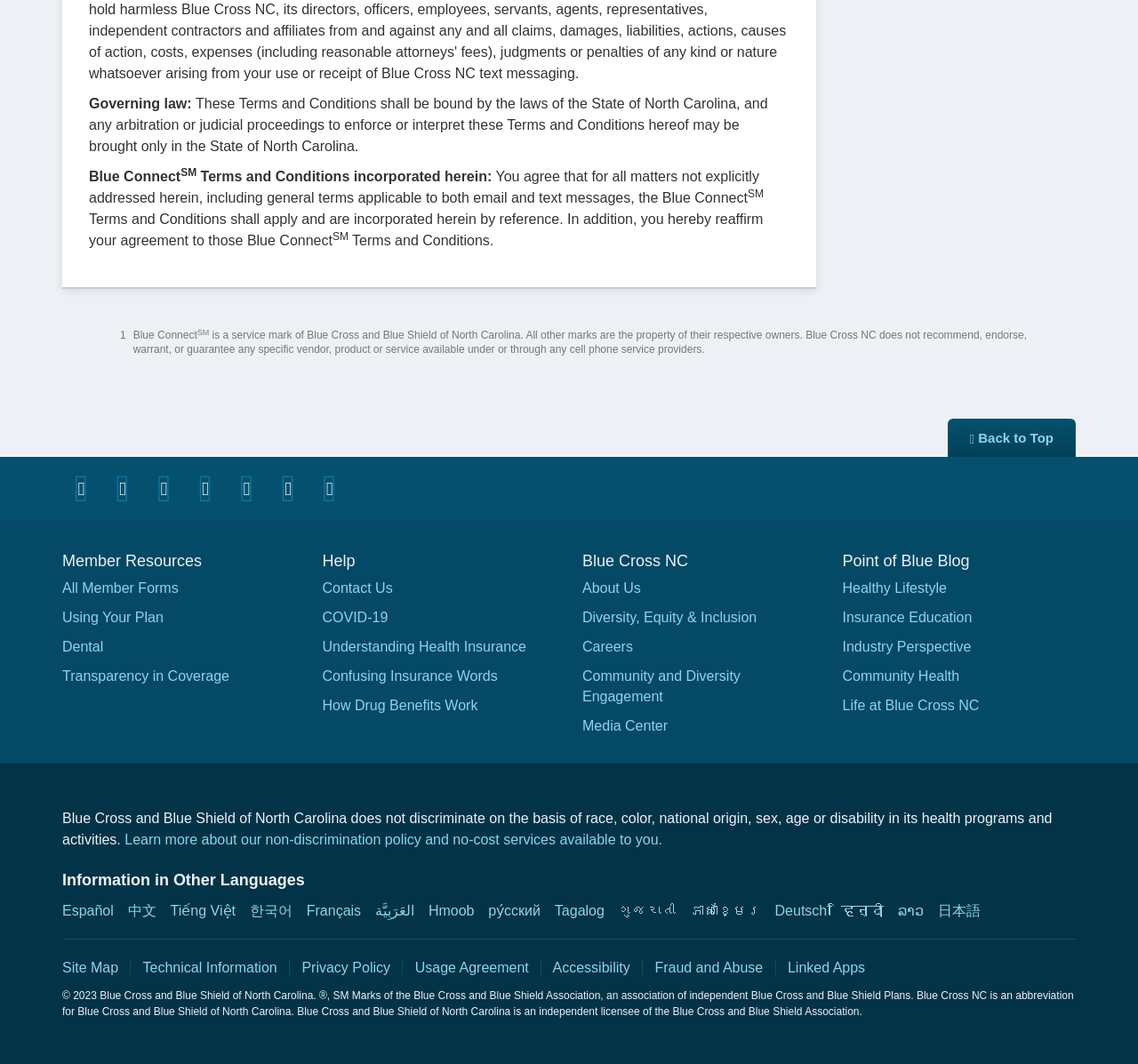What languages are available for non-English speakers? Observe the screenshot and provide a one-word or short phrase answer.

Multiple languages